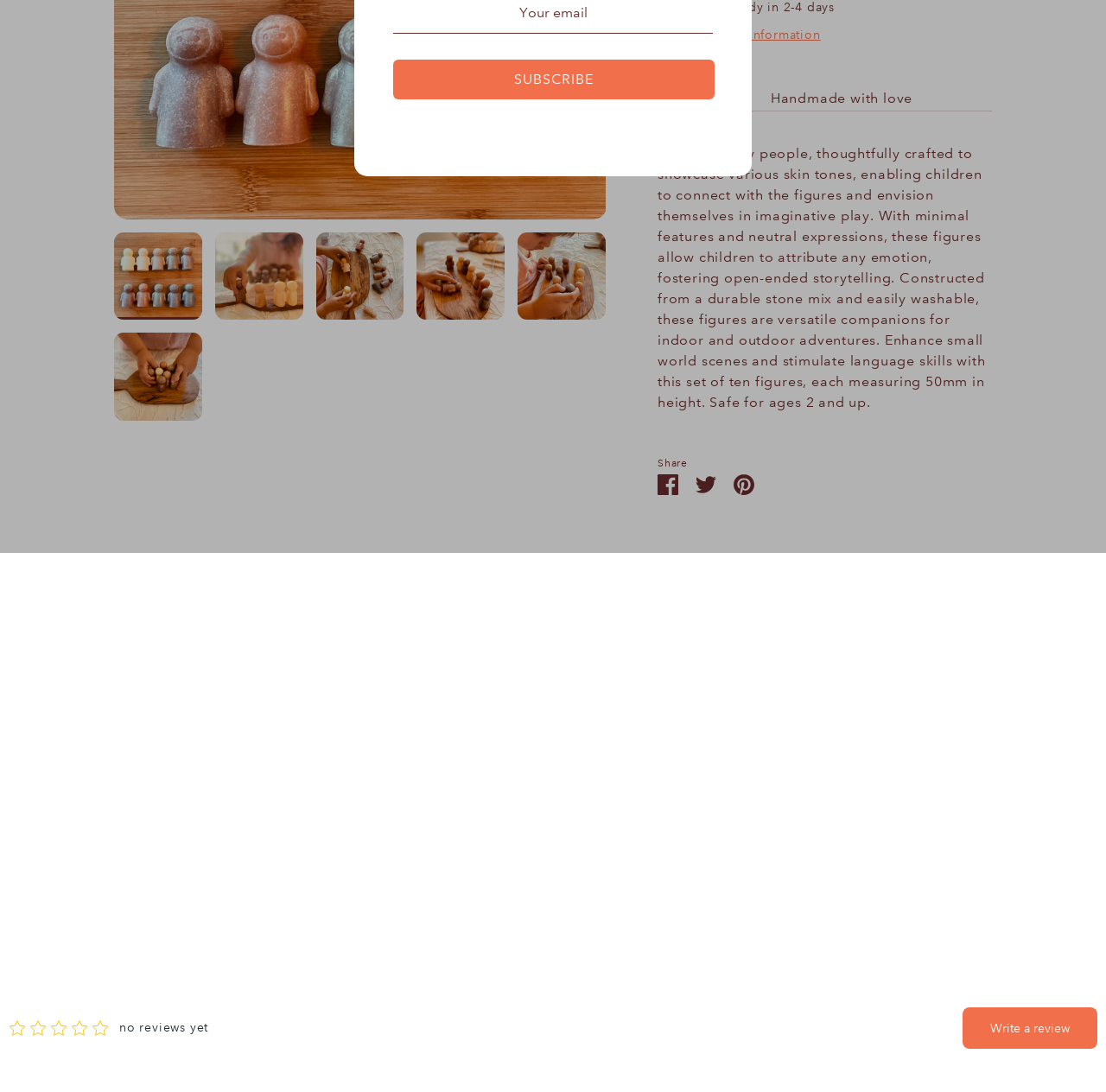Locate the bounding box coordinates for the element described below: "FAQ". The coordinates must be four float values between 0 and 1, formatted as [left, top, right, bottom].

[0.023, 0.29, 0.051, 0.305]